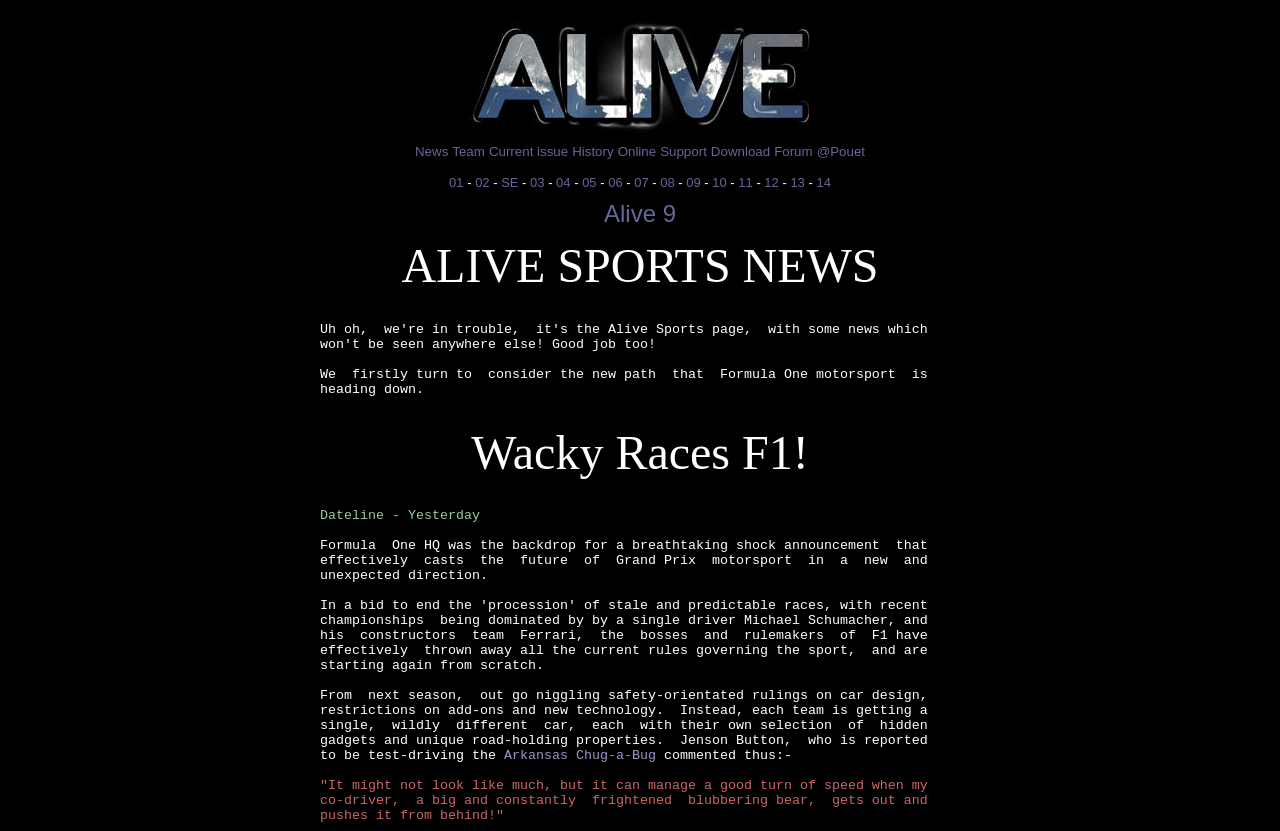Find the bounding box coordinates of the element I should click to carry out the following instruction: "Go to Forum".

[0.604, 0.172, 0.636, 0.193]